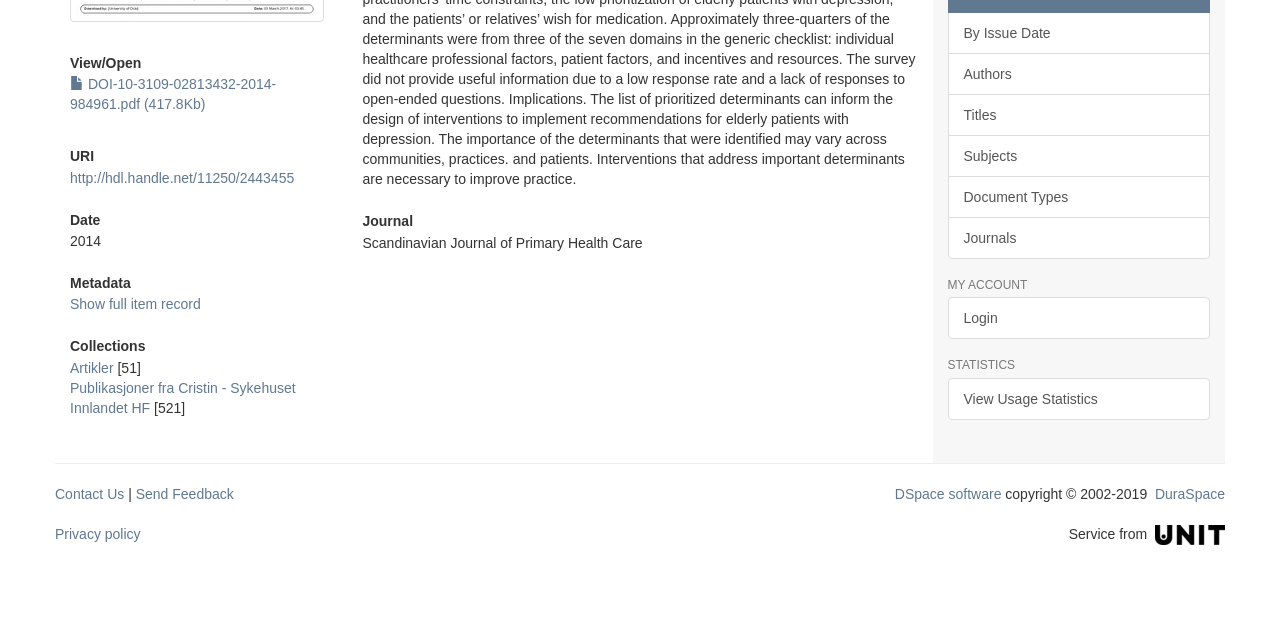Predict the bounding box coordinates of the UI element that matches this description: "Titles". The coordinates should be in the format [left, top, right, bottom] with each value between 0 and 1.

[0.74, 0.147, 0.945, 0.213]